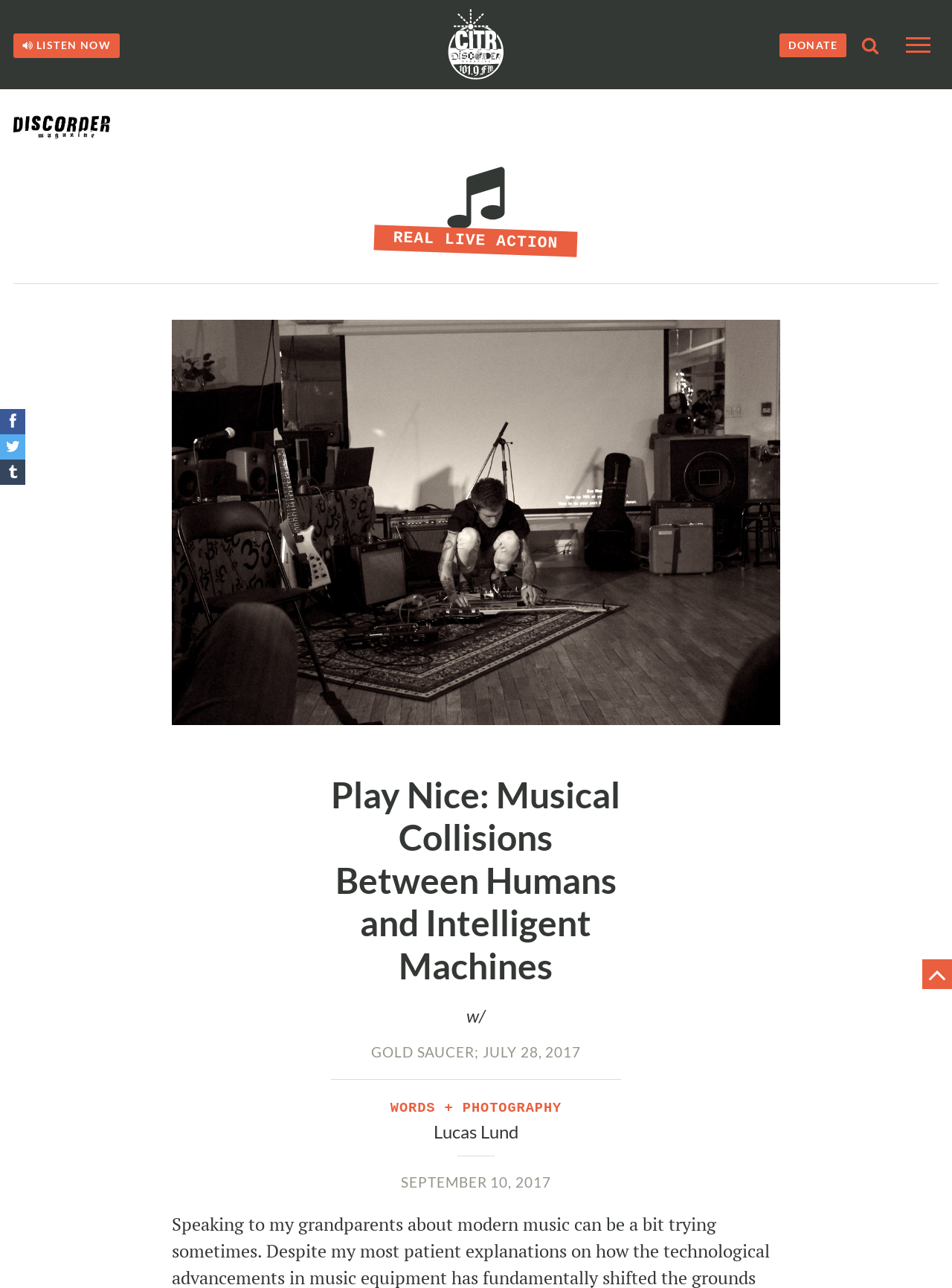Please identify the bounding box coordinates of the element I need to click to follow this instruction: "Share on Facebook".

[0.0, 0.317, 0.027, 0.337]